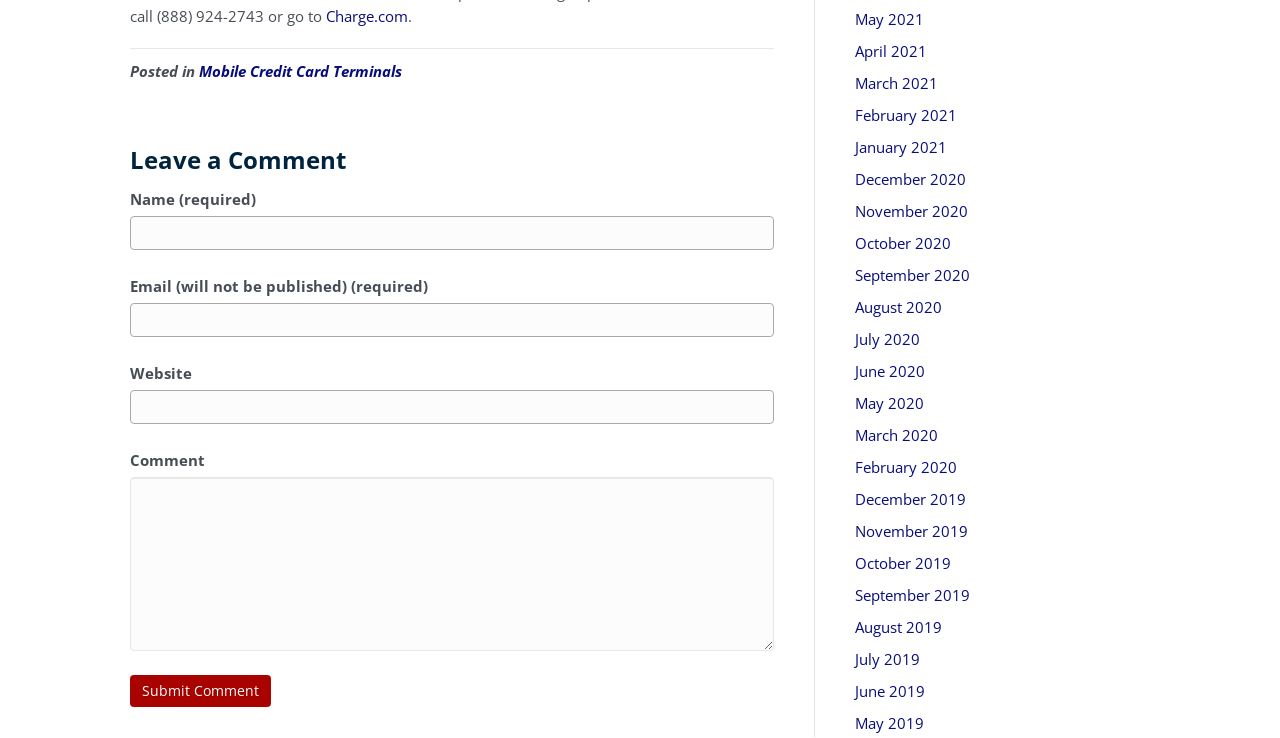Determine the bounding box coordinates for the UI element matching this description: "parent_node: Name (required) name="email"".

[0.102, 0.41, 0.605, 0.456]